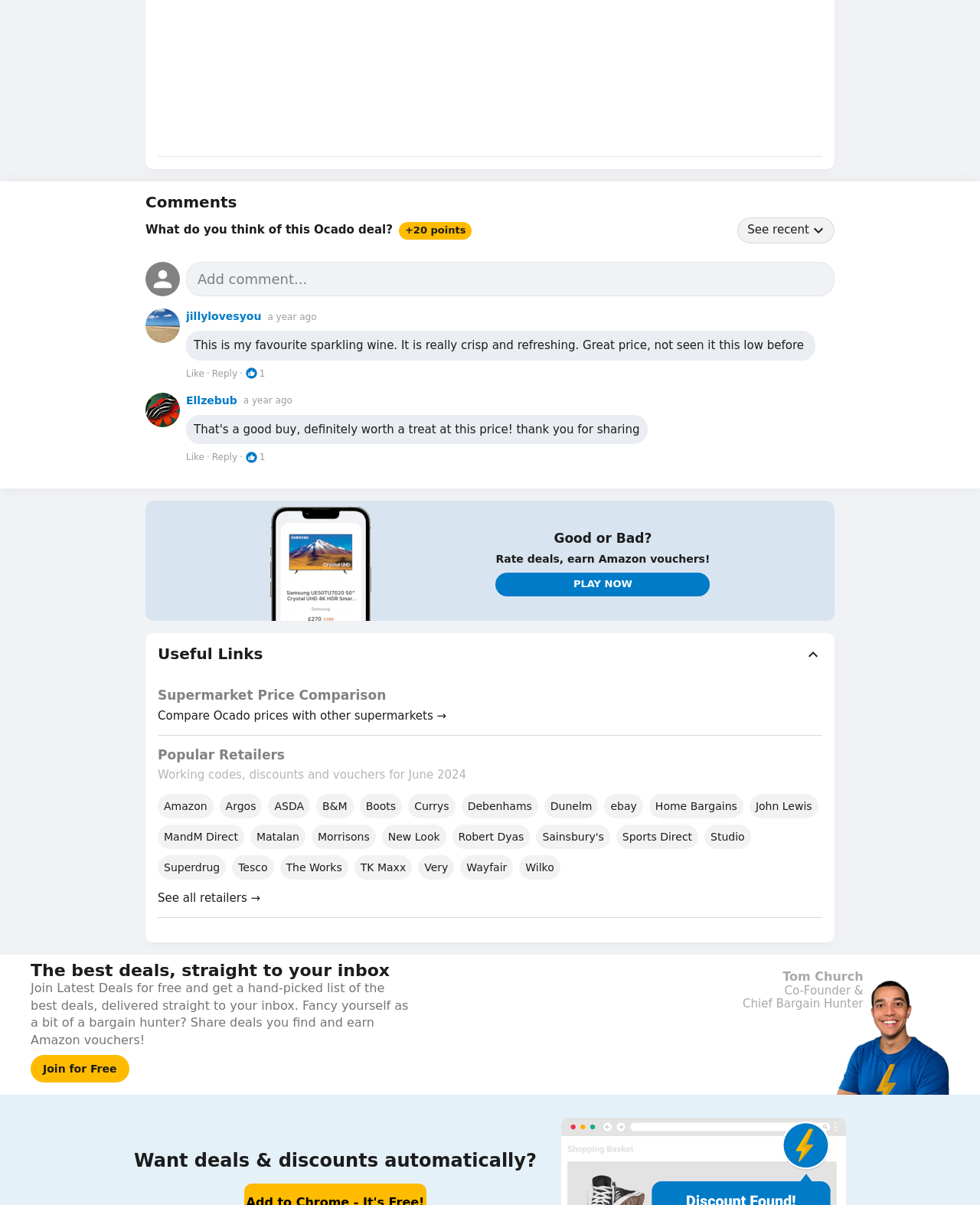Specify the bounding box coordinates of the element's region that should be clicked to achieve the following instruction: "Click the 'Jump to most recent comment' button". The bounding box coordinates consist of four float numbers between 0 and 1, in the format [left, top, right, bottom].

[0.753, 0.18, 0.852, 0.202]